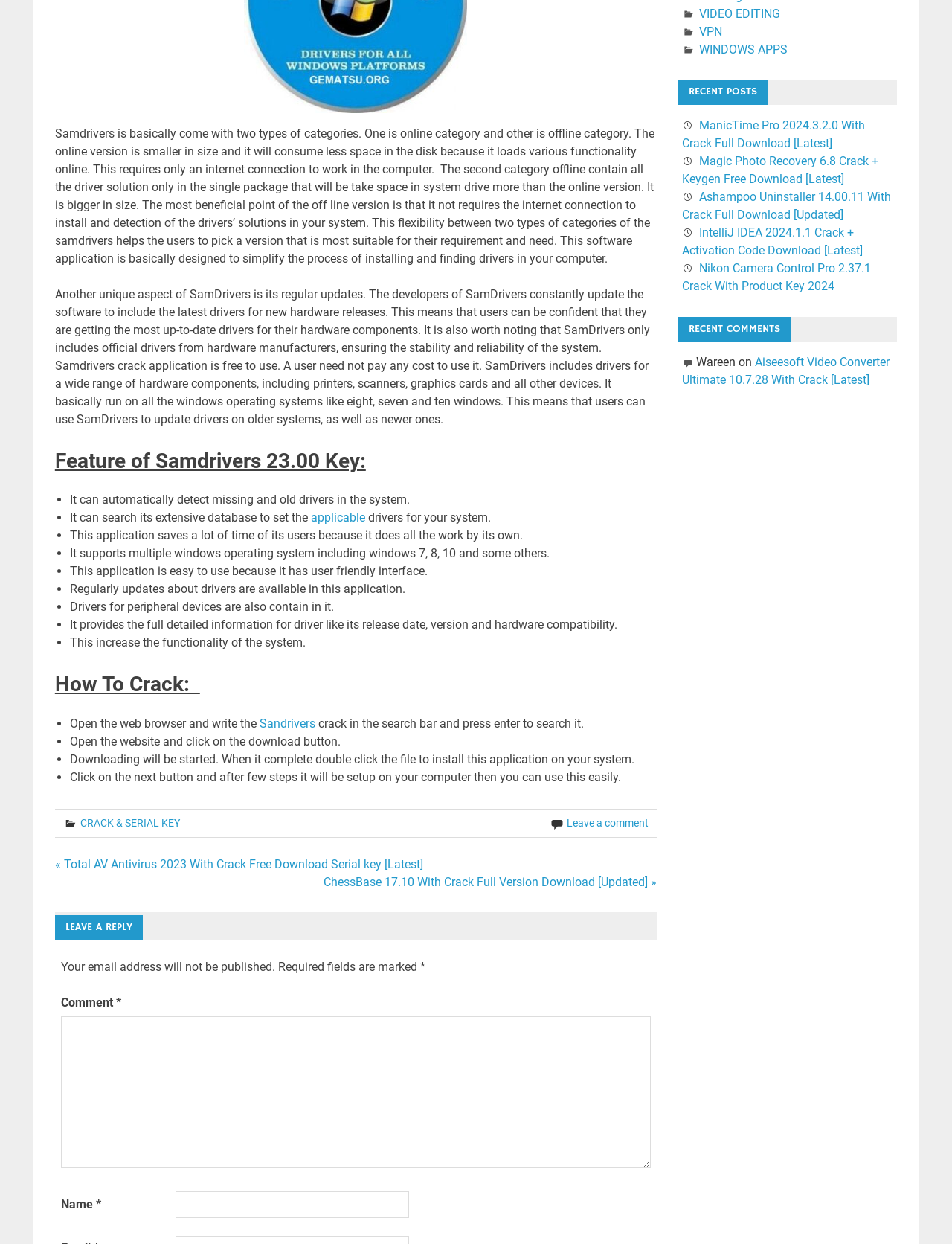From the webpage screenshot, predict the bounding box coordinates (top-left x, top-left y, bottom-right x, bottom-right y) for the UI element described here: WINDOWS APPS

[0.734, 0.034, 0.827, 0.045]